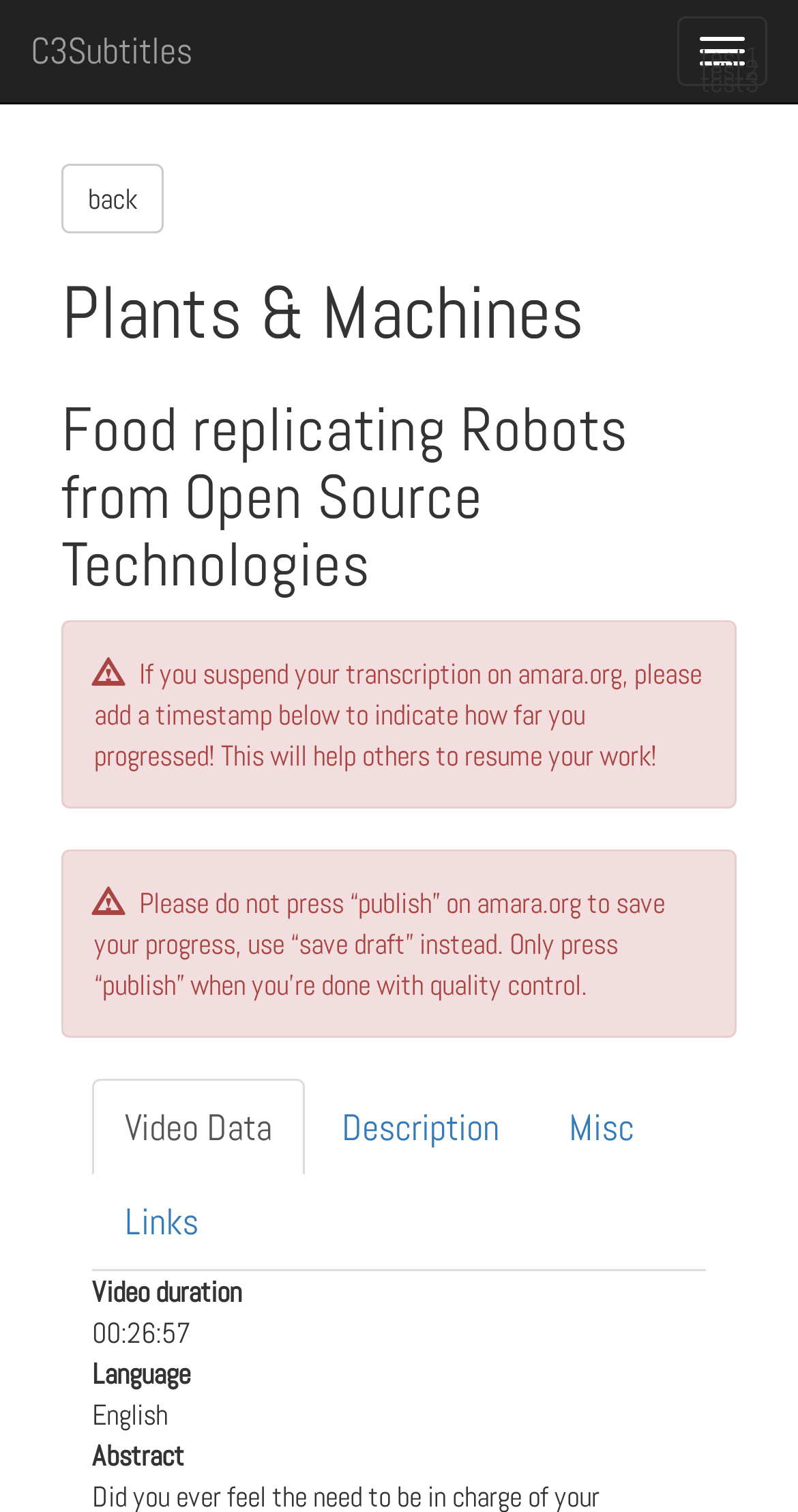Write an elaborate caption that captures the essence of the webpage.

The webpage is about the 30th Chaos Communication Congress, specifically focusing on "Plants & Machines". At the top left, there is a link to "C3Subtitles". Next to it, on the top right, there is a button to "Toggle navigation" with the text "test1 test2 test3". Below the top section, there is a heading that reads "Plants & Machines", followed by a subheading "Food replicating Robots from Open Source Technologies".

On the middle left of the page, there is a static text block with instructions on how to suspend transcription on amara.org and add a timestamp to indicate progress. Below this text block, there is a horizontal tab list with four tabs: "Video Data", "Description", "Misc", and "Links". The "Links" tab is currently selected, and it displays a description list with details about the video, including its duration, language, and abstract.

The overall structure of the webpage is organized, with clear headings and concise text. The elements are positioned in a logical and easy-to-follow manner, making it easy to navigate and understand the content.